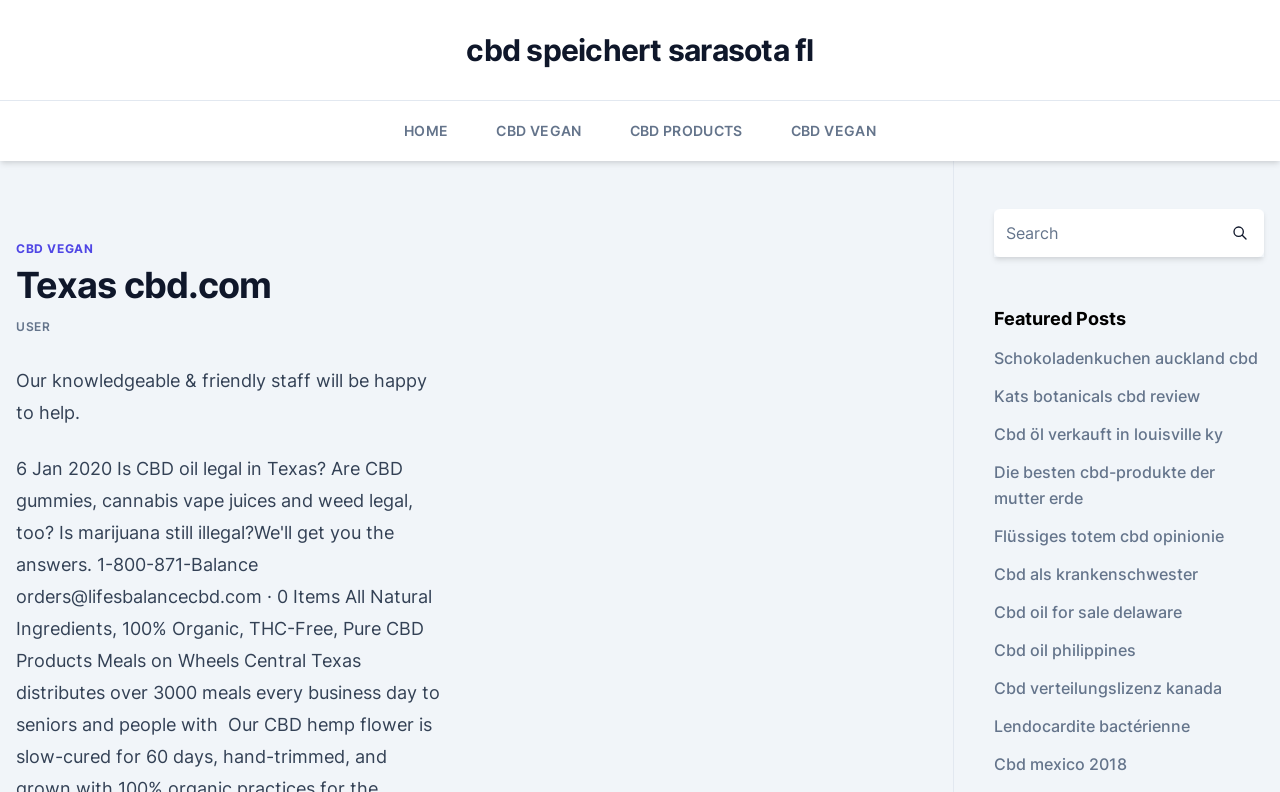Pinpoint the bounding box coordinates for the area that should be clicked to perform the following instruction: "Click on USER link".

[0.012, 0.403, 0.039, 0.422]